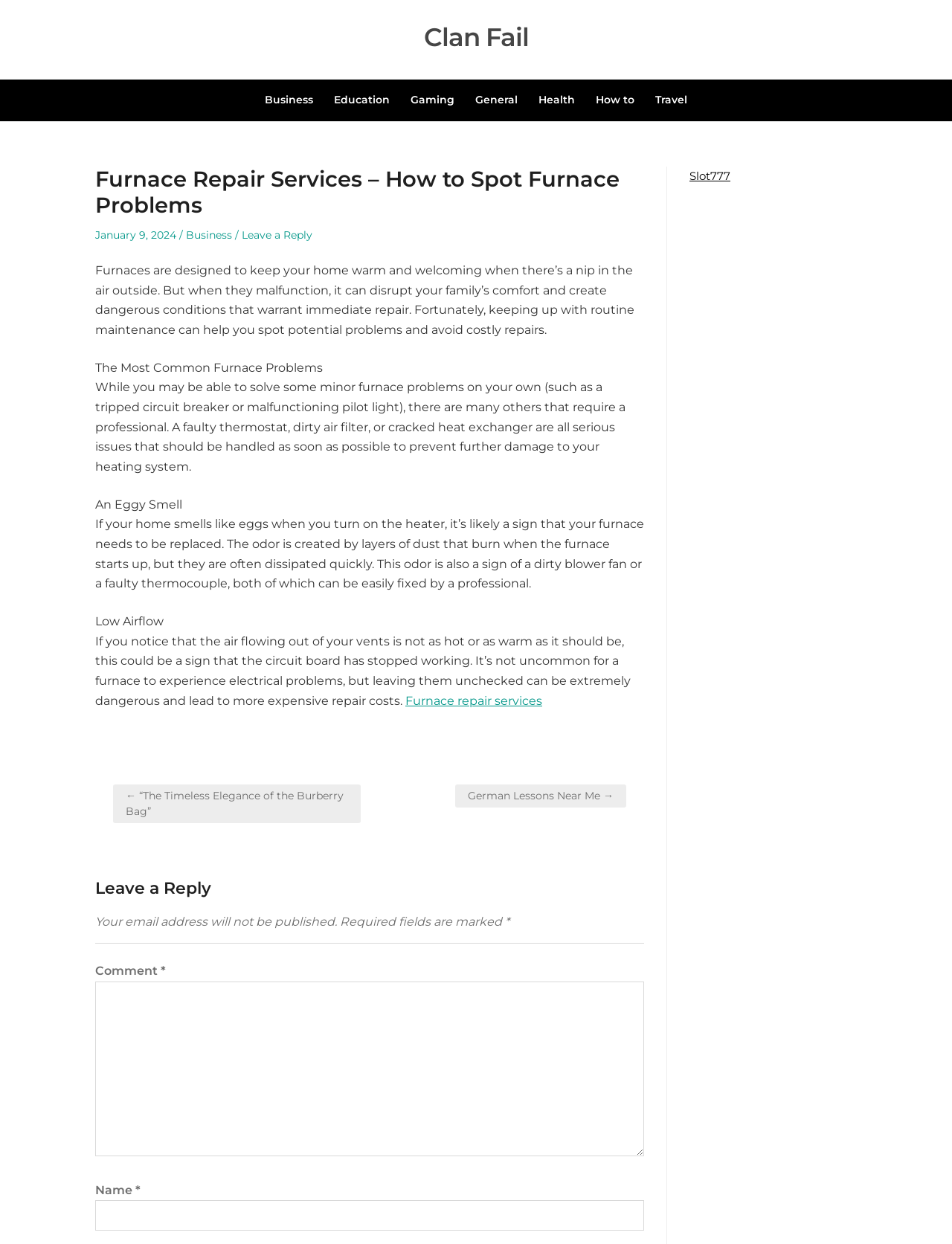Please locate the bounding box coordinates of the region I need to click to follow this instruction: "Type a comment in the comment box".

[0.1, 0.789, 0.677, 0.93]